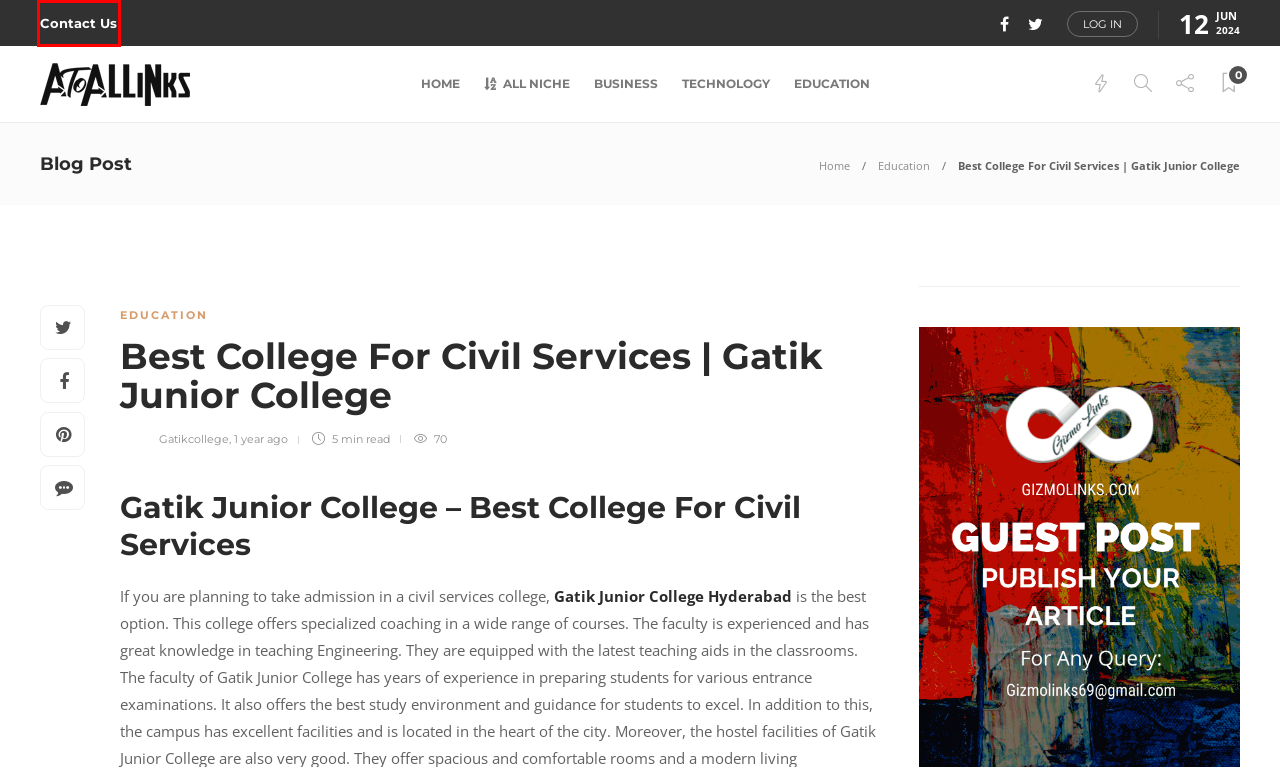Review the webpage screenshot provided, noting the red bounding box around a UI element. Choose the description that best matches the new webpage after clicking the element within the bounding box. The following are the options:
A. Technology - AtoAllinks
B. Education - AtoAllinks
C. Guest Posting | High Quality BackLinks| Atoallinks.com
D. All Niche Guest Post - AtoAllinks
E. Business - AtoAllinks
F. Best Intermediate Colleges in Hyderabad | Gatik Junior College
G. Contact Us - AtoAllinks
H. AtoAllinks

G